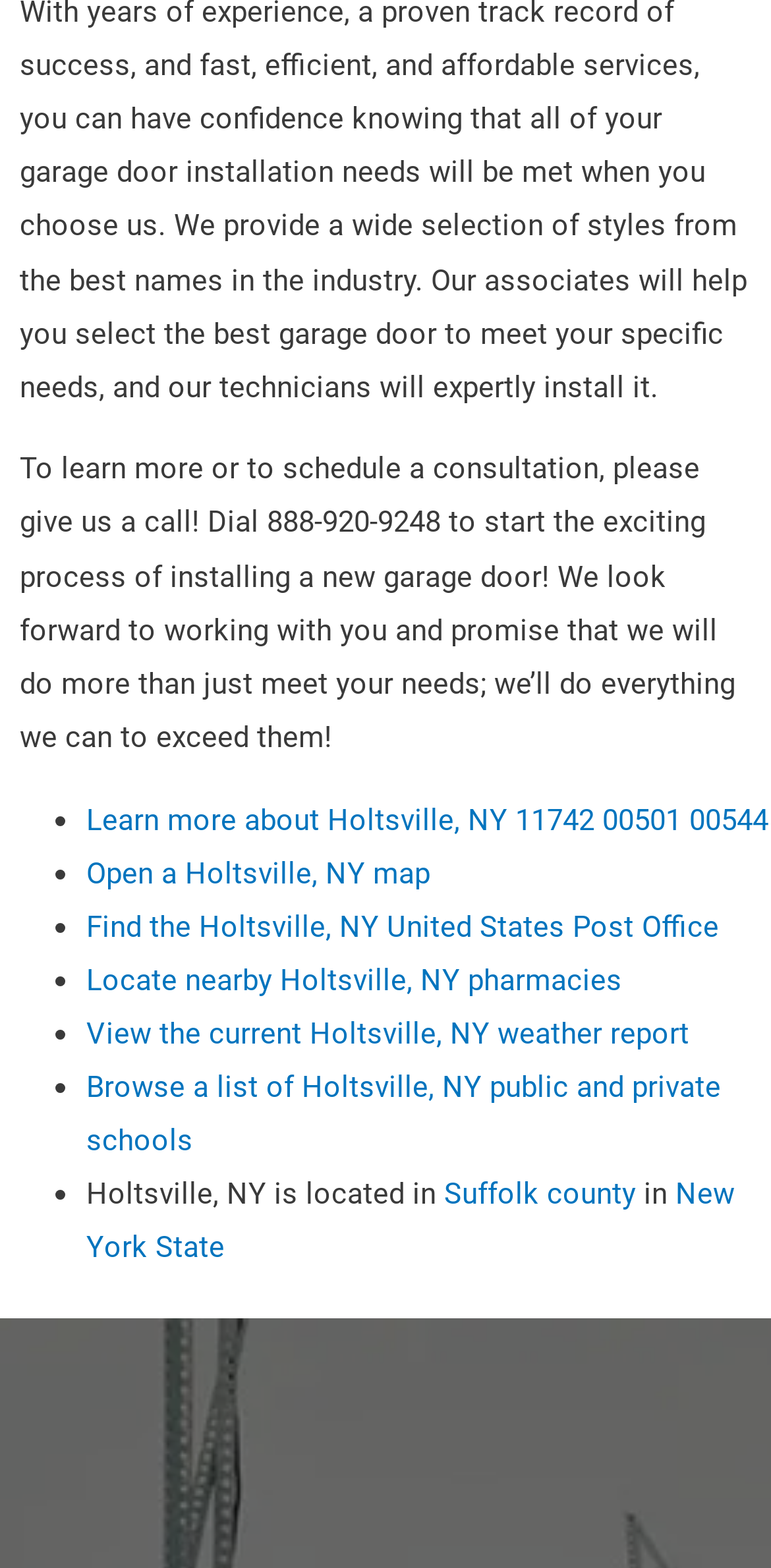Identify the bounding box for the UI element described as: "Suffolk county". Ensure the coordinates are four float numbers between 0 and 1, formatted as [left, top, right, bottom].

[0.576, 0.75, 0.825, 0.773]